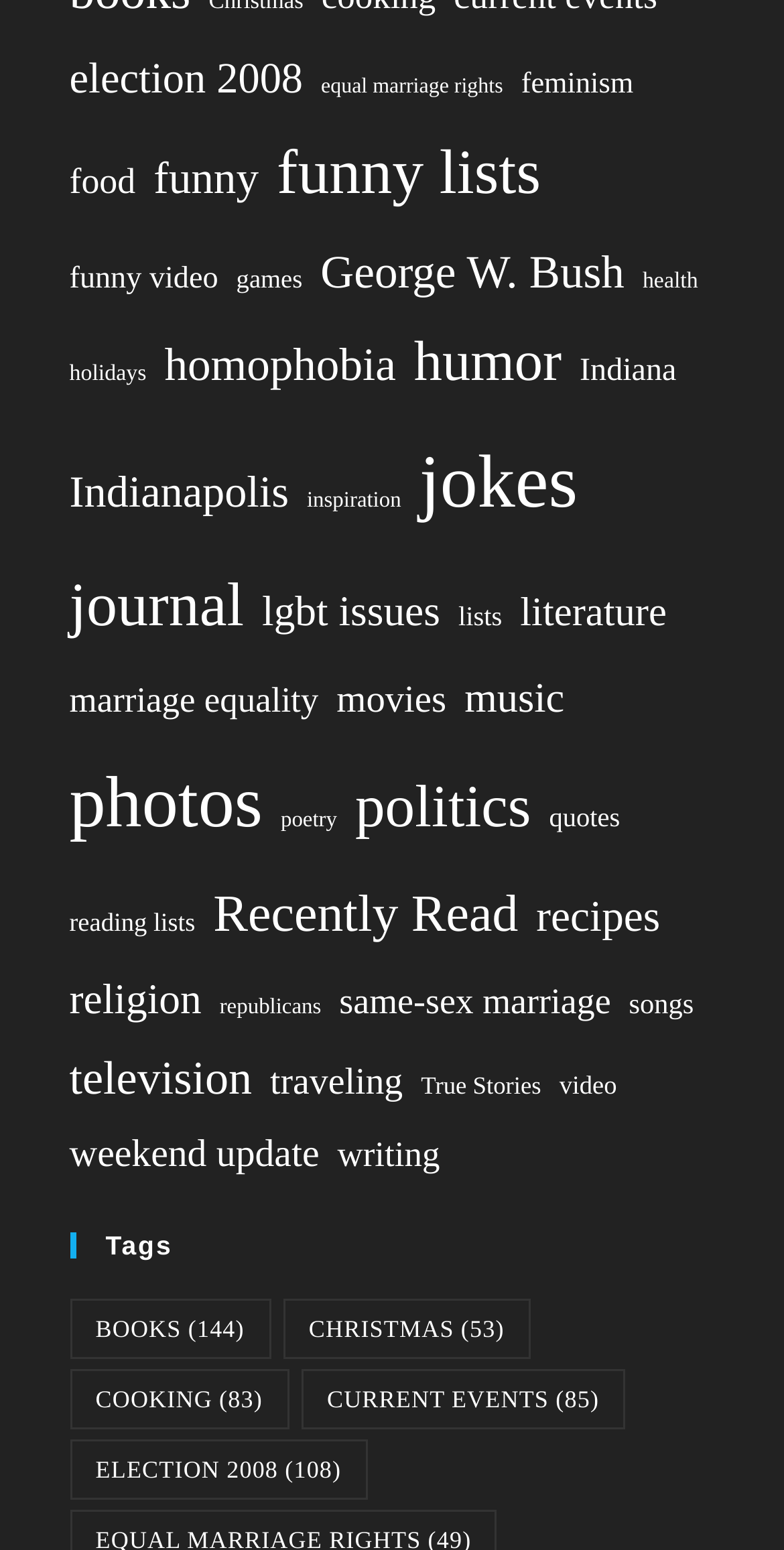What is the category that is located at the bottom left corner?
Carefully examine the image and provide a detailed answer to the question.

I looked at the bounding box coordinates of each link and found the one with the smallest y1 and x1 values, which is 'weekend update'.